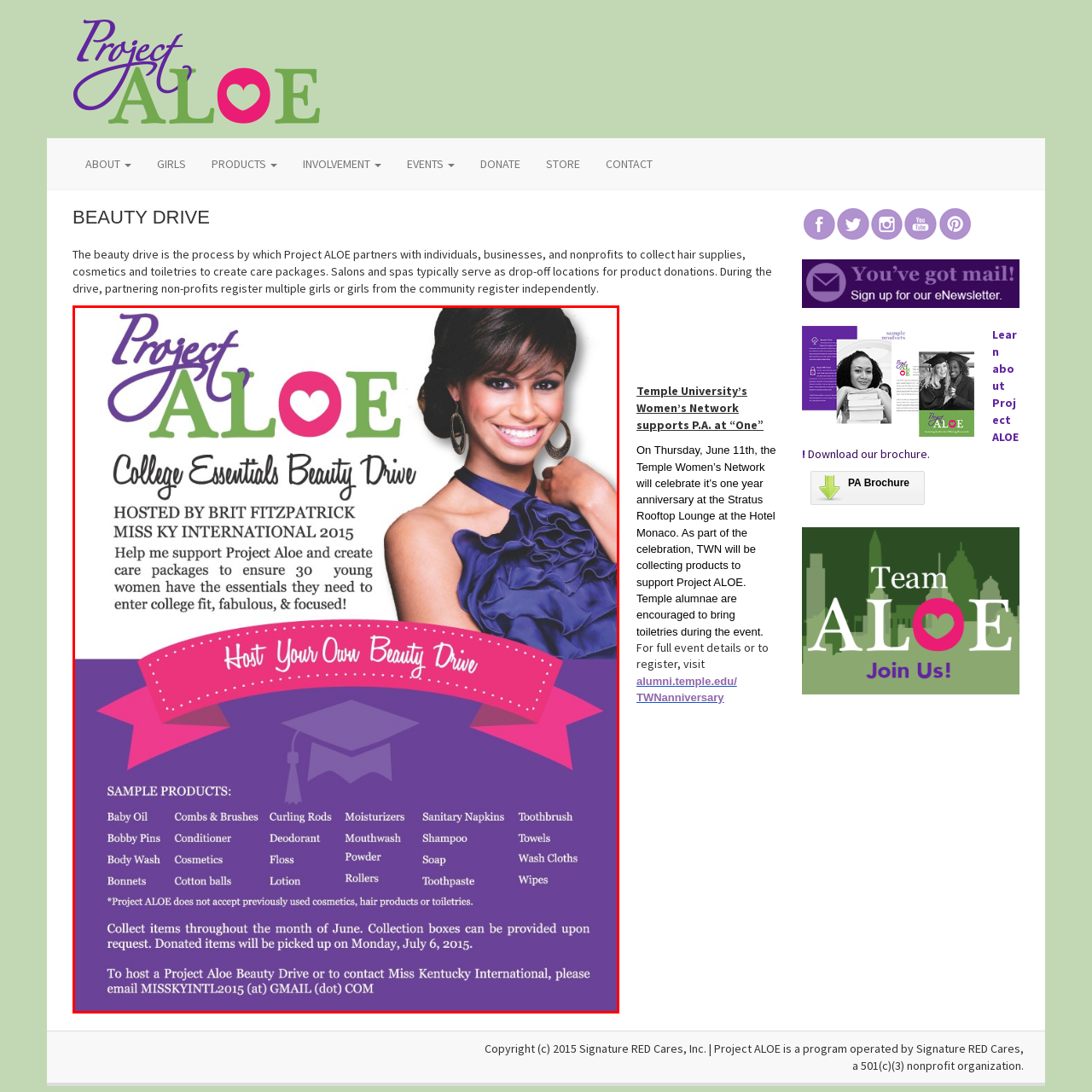Please examine the section highlighted with a blue border and provide a thorough response to the following question based on the visual information: 
What is the purpose of the Beauty Drive?

The flyer lists various beauty products such as baby oil, conditioning products, and toiletries, which suggests that the purpose of the Beauty Drive is to collect these essential items for young women preparing for college. The caption also mentions that the drive aims to help these women confidently make their transition to college life.